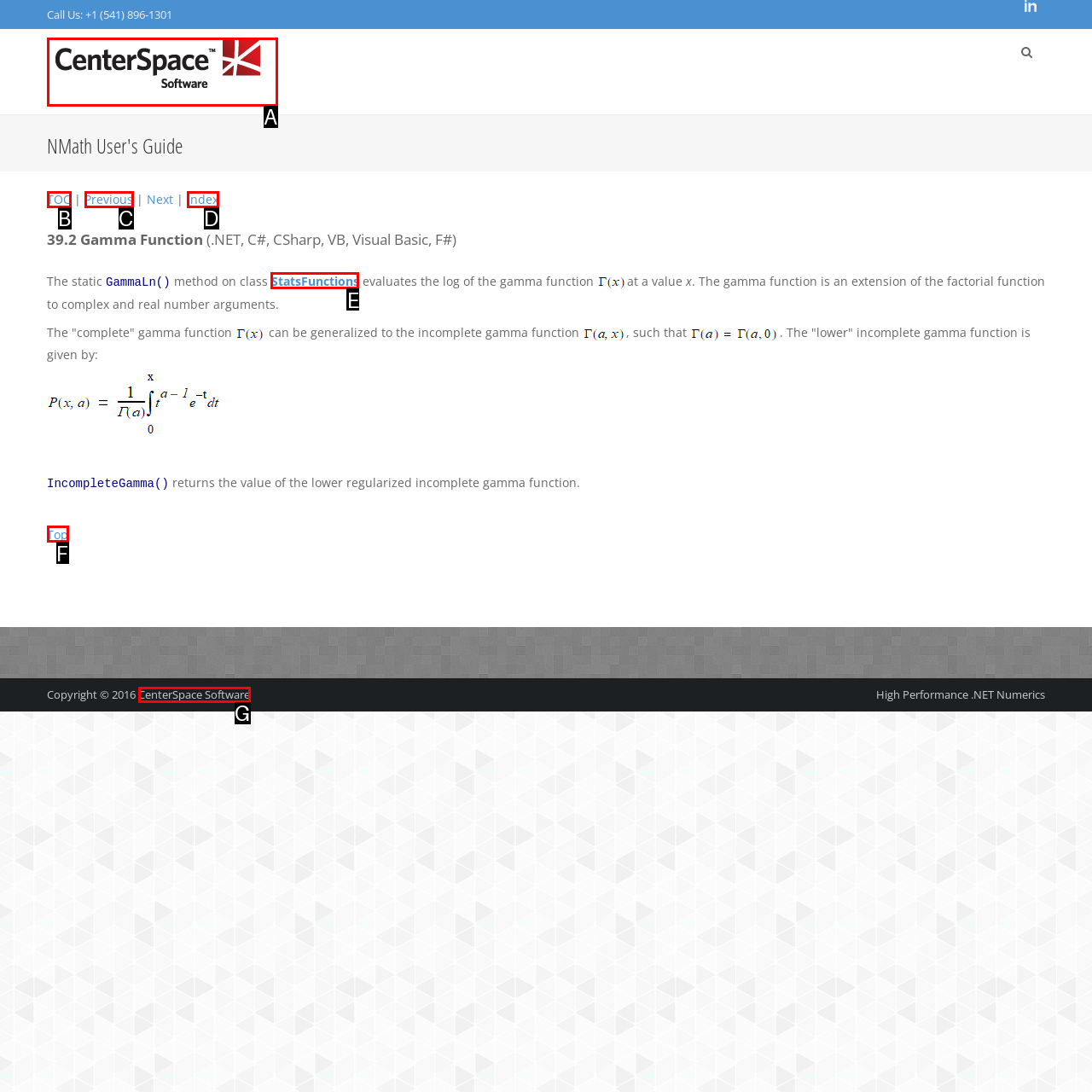Select the correct option based on the description: About Us
Answer directly with the option’s letter.

None